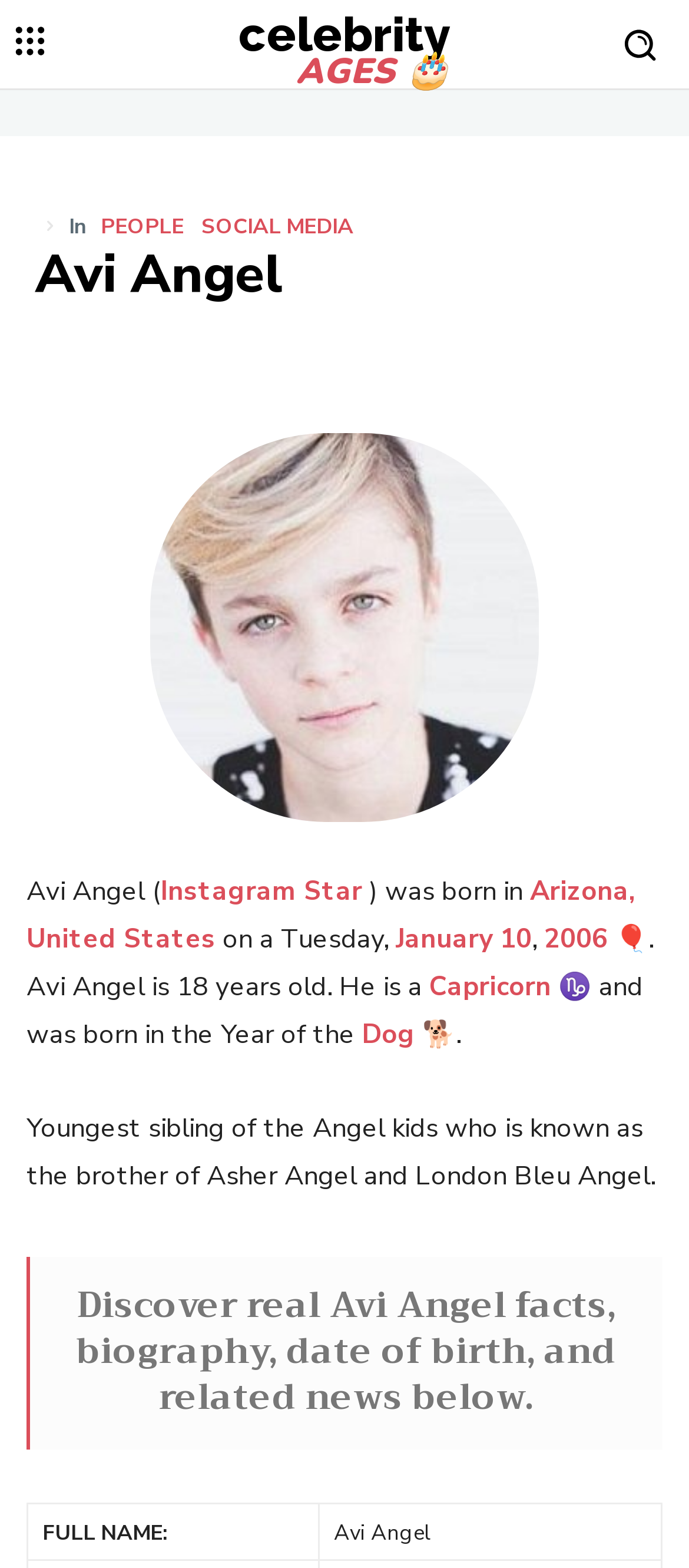Analyze the image and deliver a detailed answer to the question: How old is Avi Angel?

The webpage states Avi Angel's age, which is 18 years old, as mentioned in the text 'Avi Angel is 18 years old'.